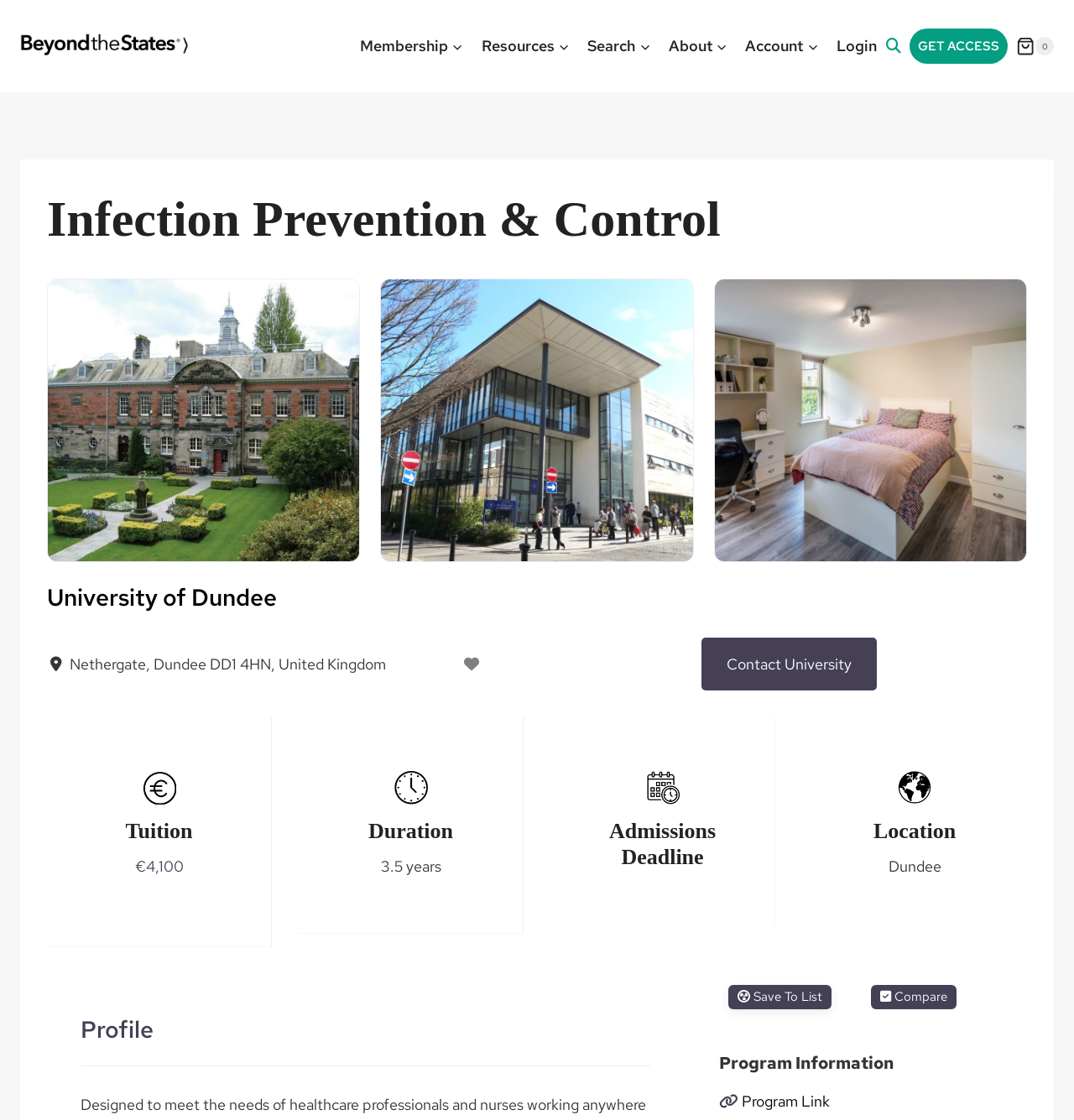Using the format (top-left x, top-left y, bottom-right x, bottom-right y), and given the element description, identify the bounding box coordinates within the screenshot: alt="Beyond The States"

[0.019, 0.029, 0.176, 0.053]